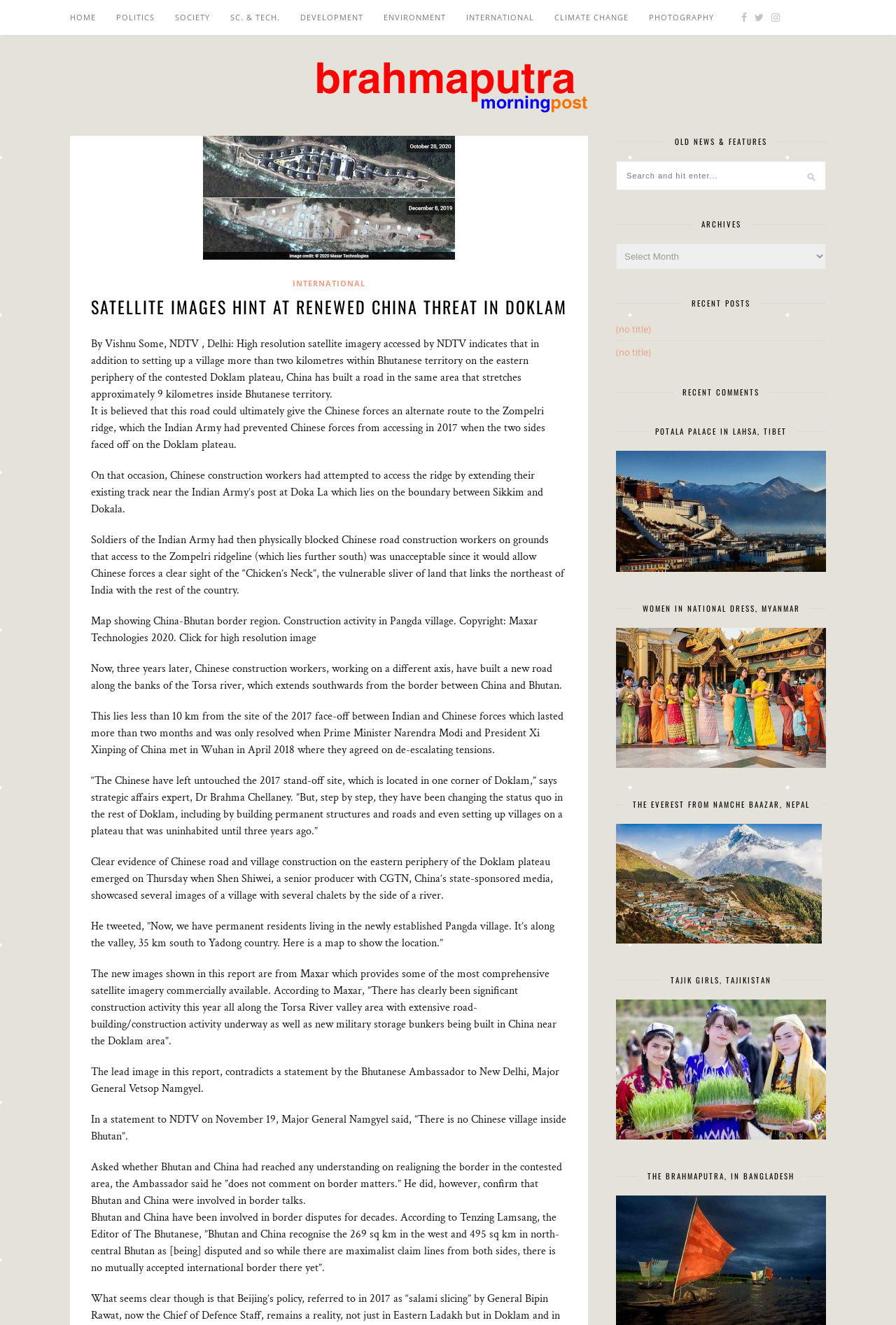Bounding box coordinates are specified in the format (top-left x, top-left y, bottom-right x, bottom-right y). All values are floating point numbers bounded between 0 and 1. Please provide the bounding box coordinate of the region this sentence describes: alt="The Brahmapura Morning Times"

[0.331, 0.081, 0.669, 0.092]